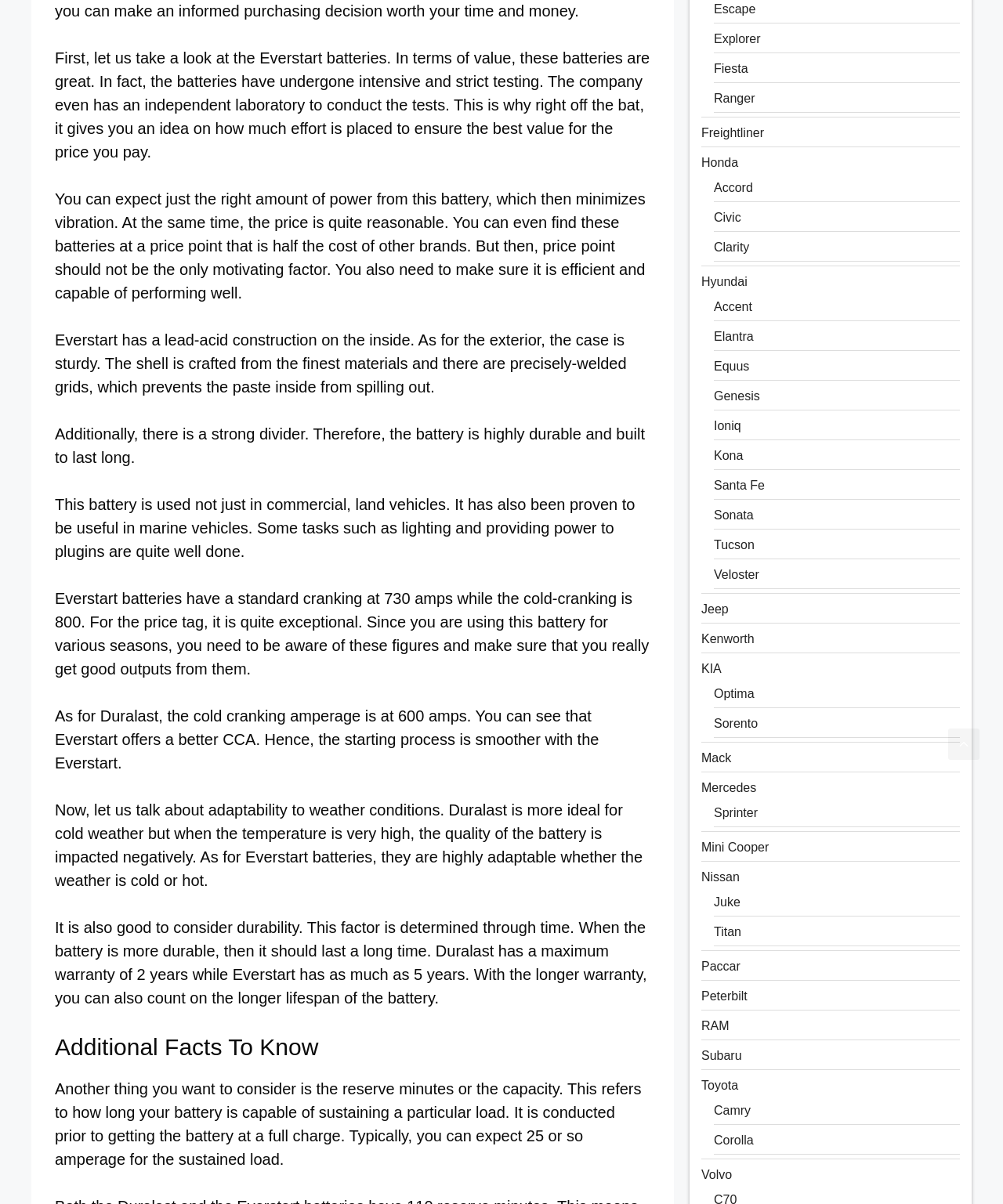Given the element description: "Mini Cooper", predict the bounding box coordinates of this UI element. The coordinates must be four float numbers between 0 and 1, given as [left, top, right, bottom].

[0.699, 0.698, 0.767, 0.709]